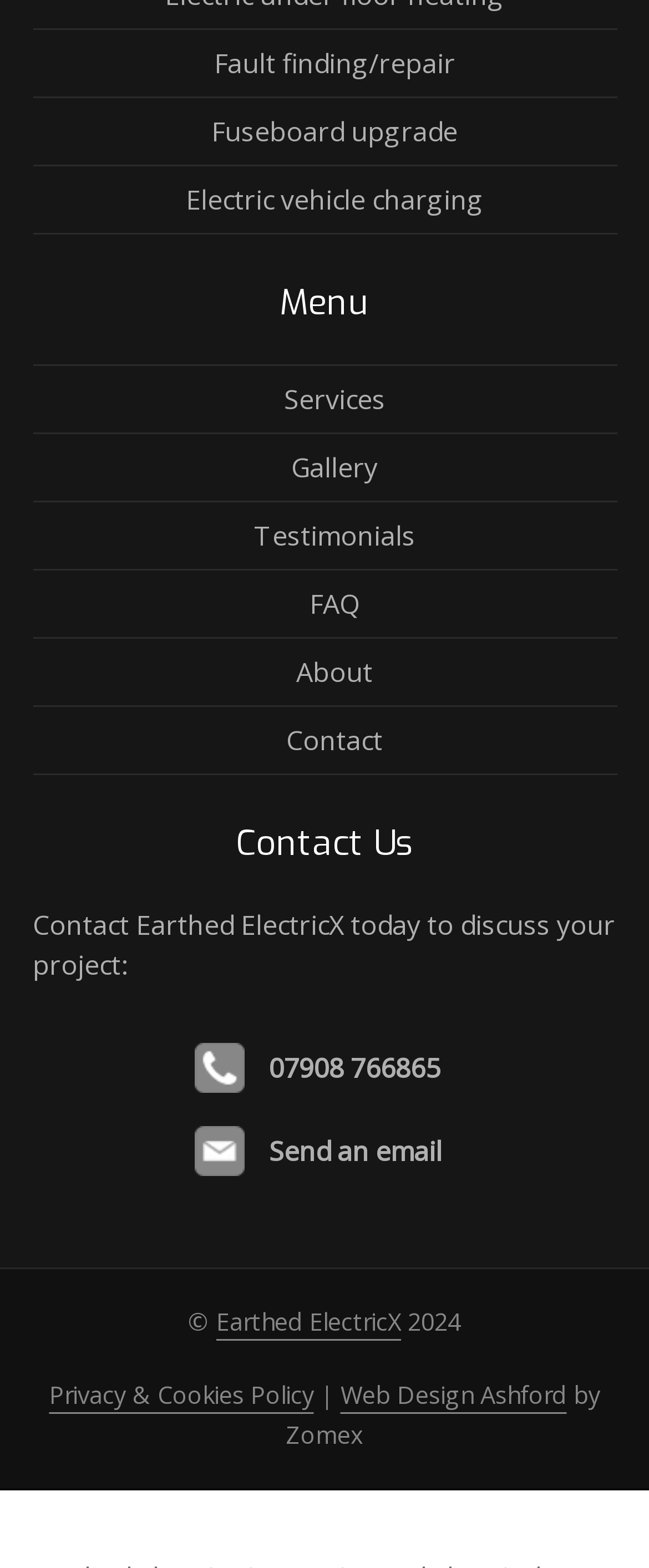Please respond in a single word or phrase: 
What services does Earthed ElectricX offer?

Fault finding, fuseboard upgrade, electric vehicle charging